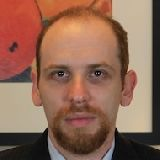Give a detailed account of the contents of the image.

The image features a man with a light beard and short hair, dressed in a dark suit and light blue shirt. He is posed against a backdrop that includes abstract artwork, characterized by warm, colorful hues. This individual is identified as Brian Strickman, who is noted for providing legal responses on various topics. In the context of the webpage, he has answered questions related to legal matters in Arizona, including topics such as fraud and estate planning. The image reflects a professional demeanor, suitable for his role in offering legal advice.